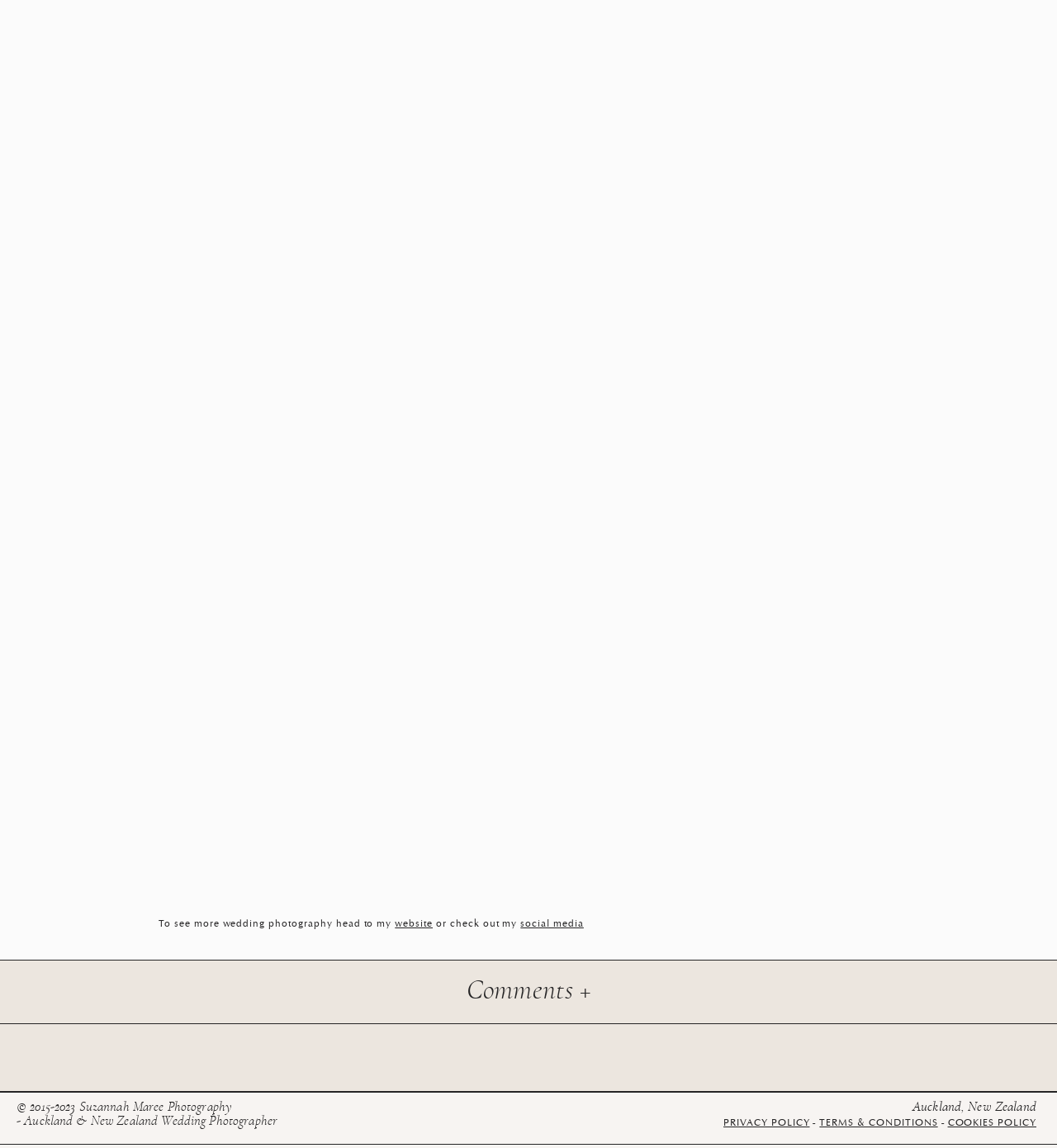Identify the bounding box coordinates for the UI element described as follows: "website". Ensure the coordinates are four float numbers between 0 and 1, formatted as [left, top, right, bottom].

[0.374, 0.799, 0.409, 0.809]